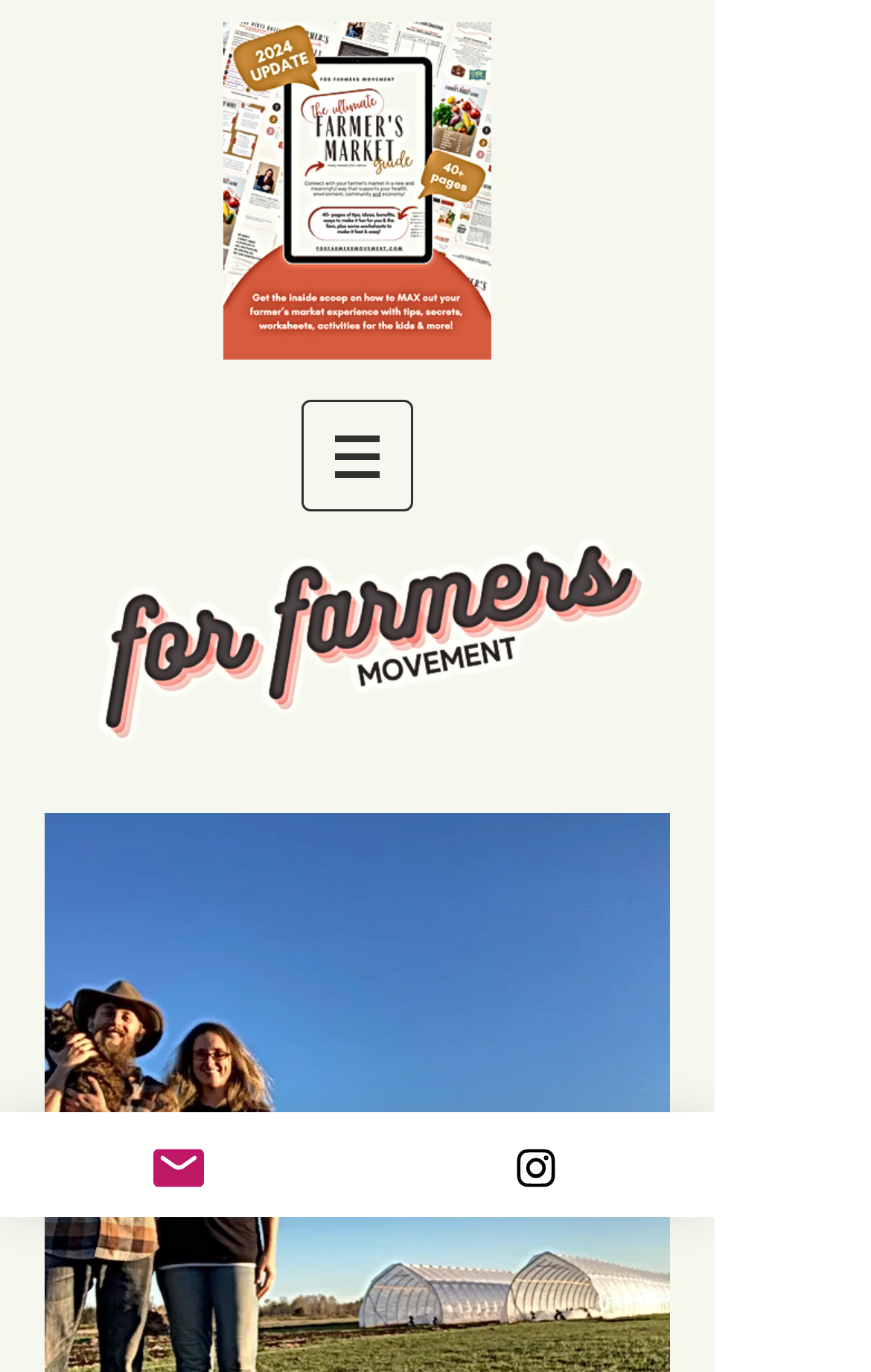What is the promotional image about?
Based on the screenshot, provide a one-word or short-phrase response.

Farmer's Market Guide